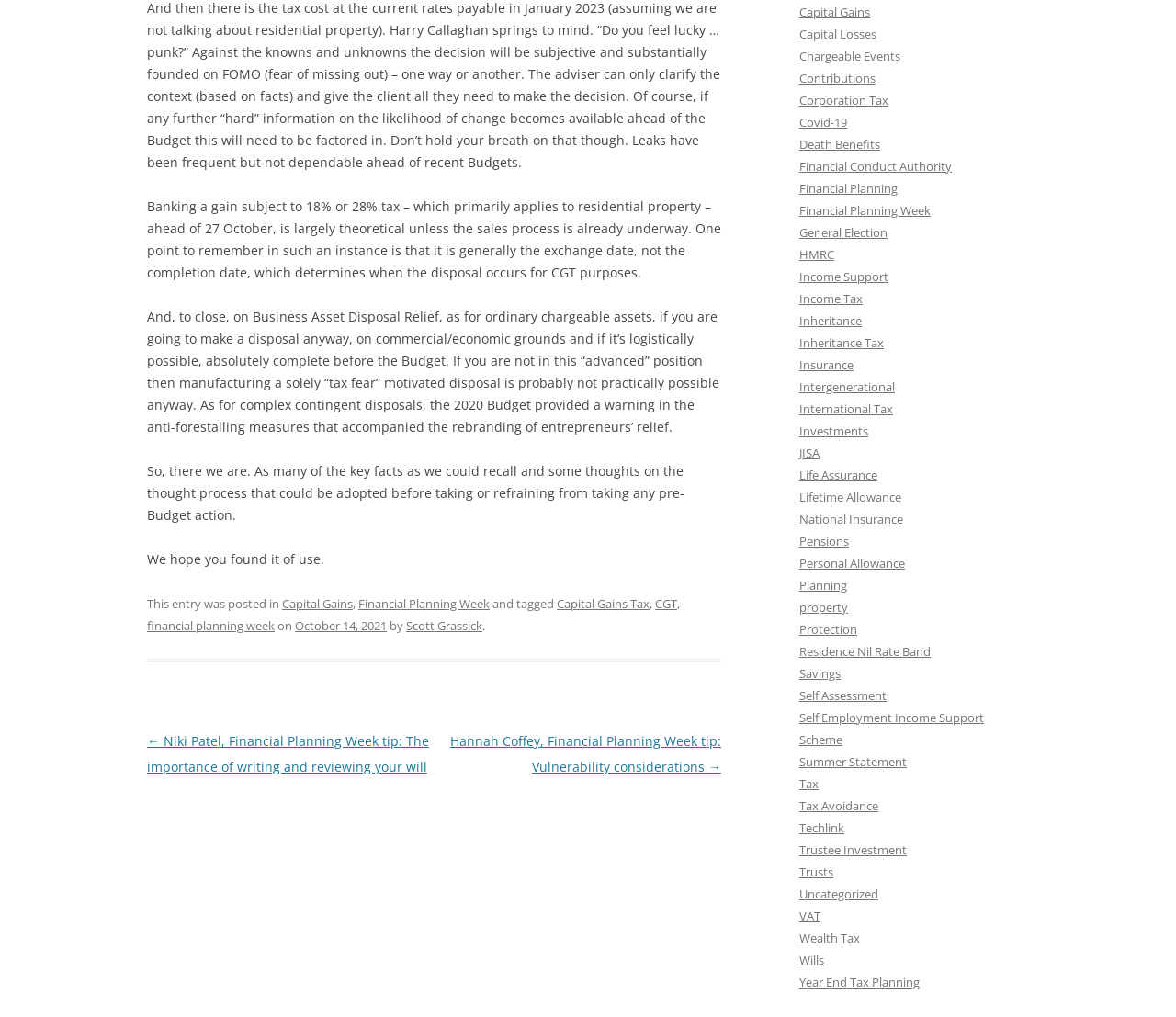Please provide a brief answer to the question using only one word or phrase: 
What is the purpose of the post?

To provide information on CGT